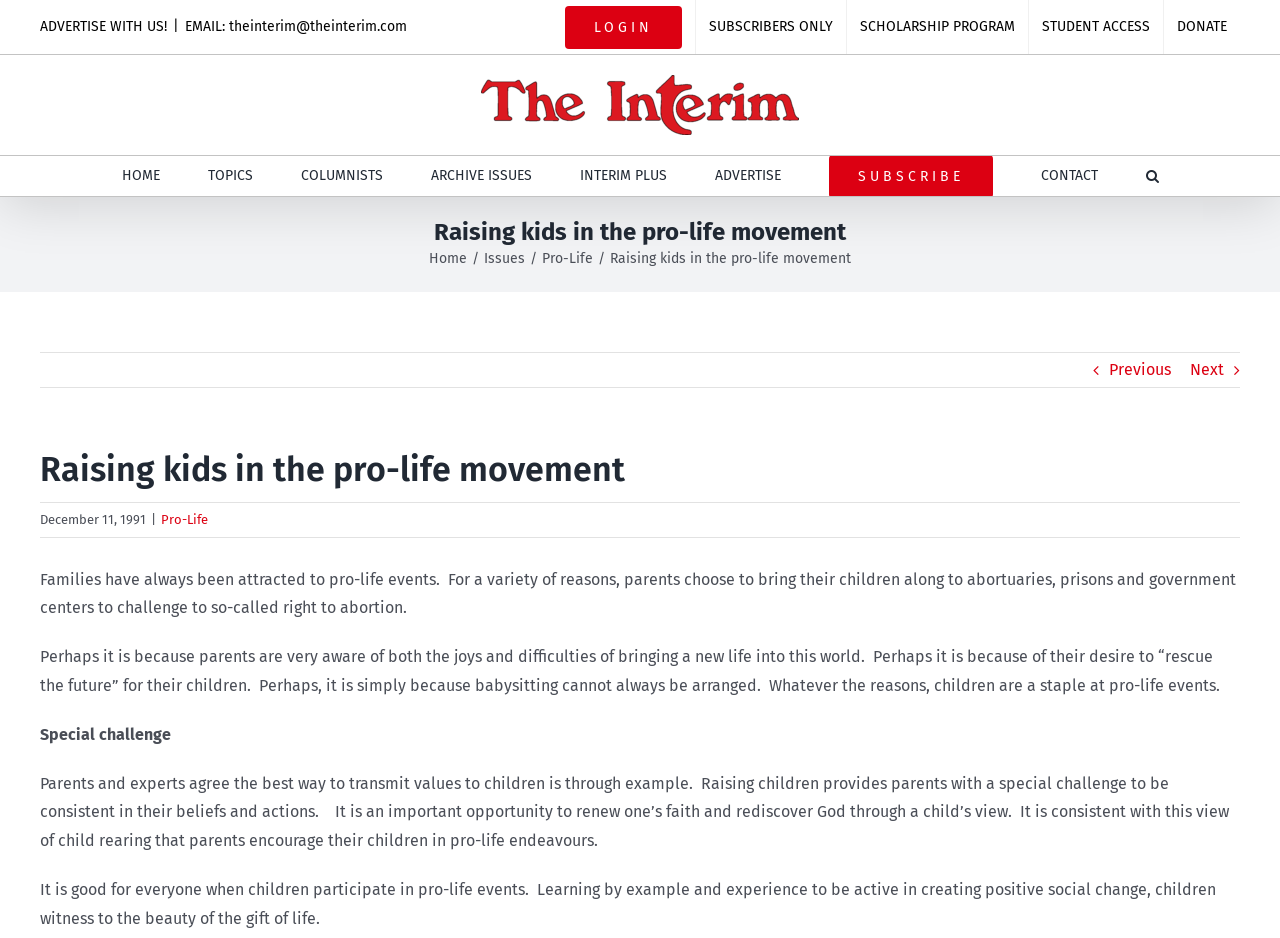Find the coordinates for the bounding box of the element with this description: "https://www.dstaffordandassociates.com/wp-content/uploads/2023/01/DSA-Cancellation-Policy-FINAL.pdf.".

None